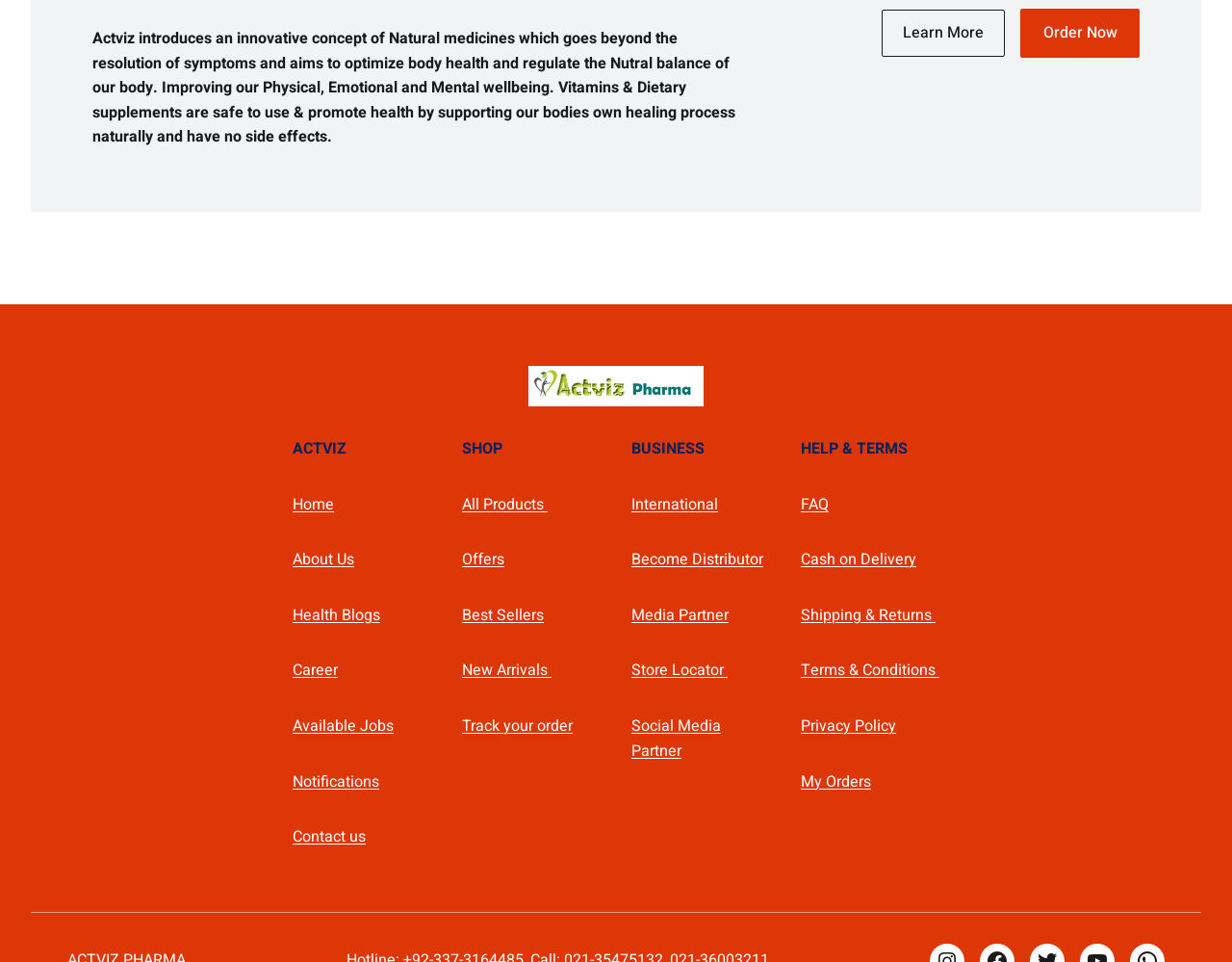Please find the bounding box for the UI element described by: "Shipping & Returns".

[0.65, 0.627, 0.759, 0.651]